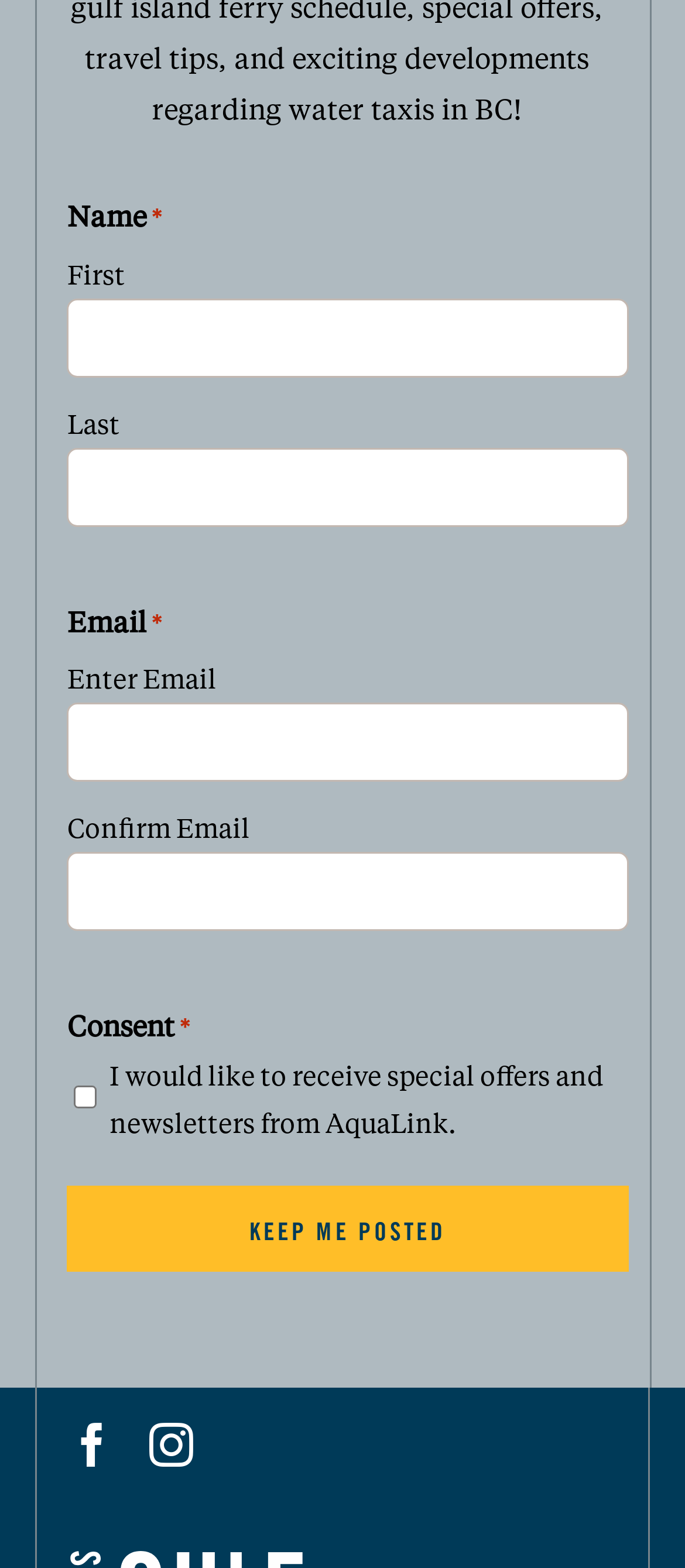Locate the bounding box coordinates of the segment that needs to be clicked to meet this instruction: "Confirm email".

[0.098, 0.544, 0.917, 0.594]